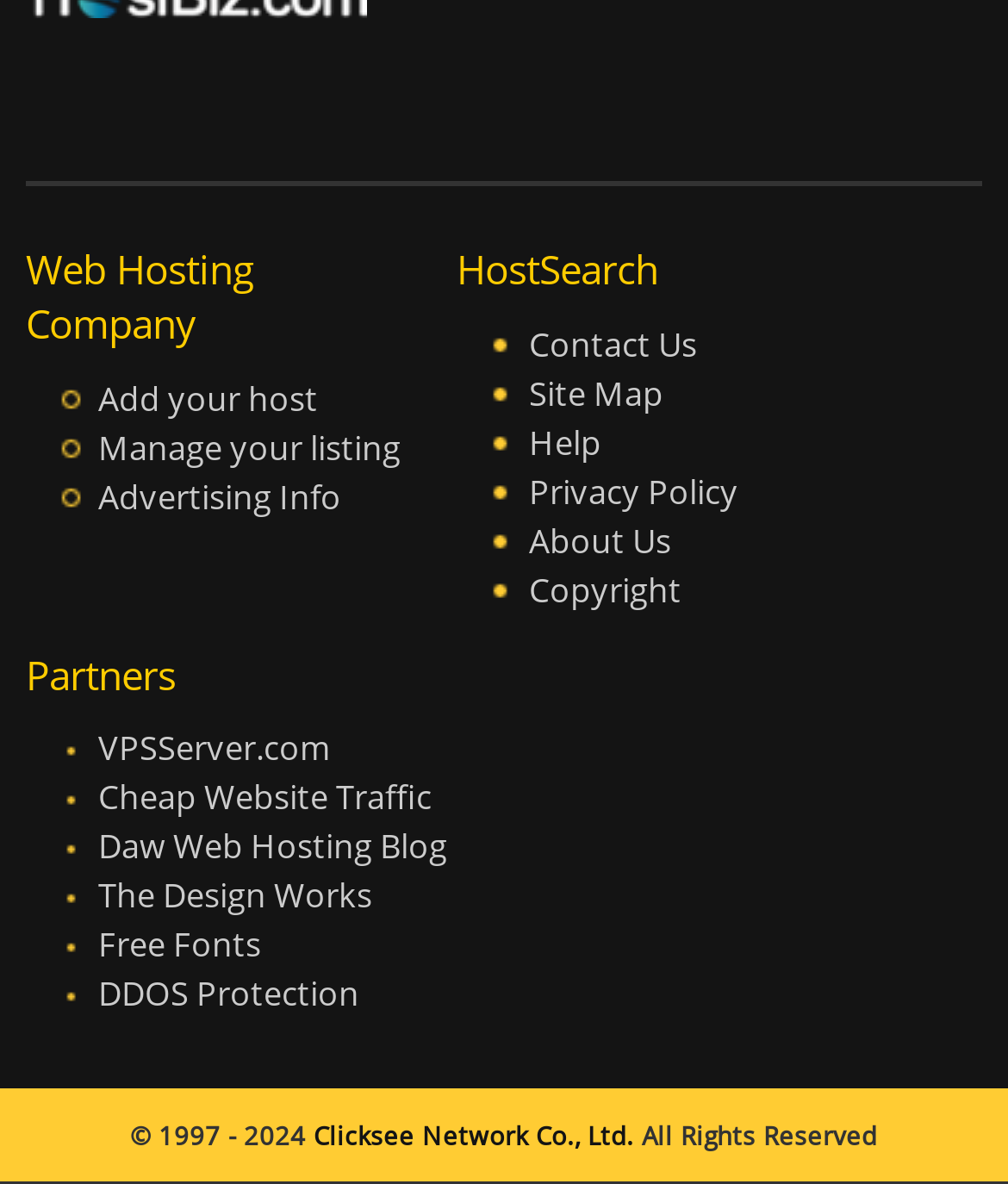Please examine the image and answer the question with a detailed explanation:
What is the company name at the bottom?

I found the company name at the bottom of the webpage, which is 'Clicksee Network Co., Ltd.' It is located below the copyright information.